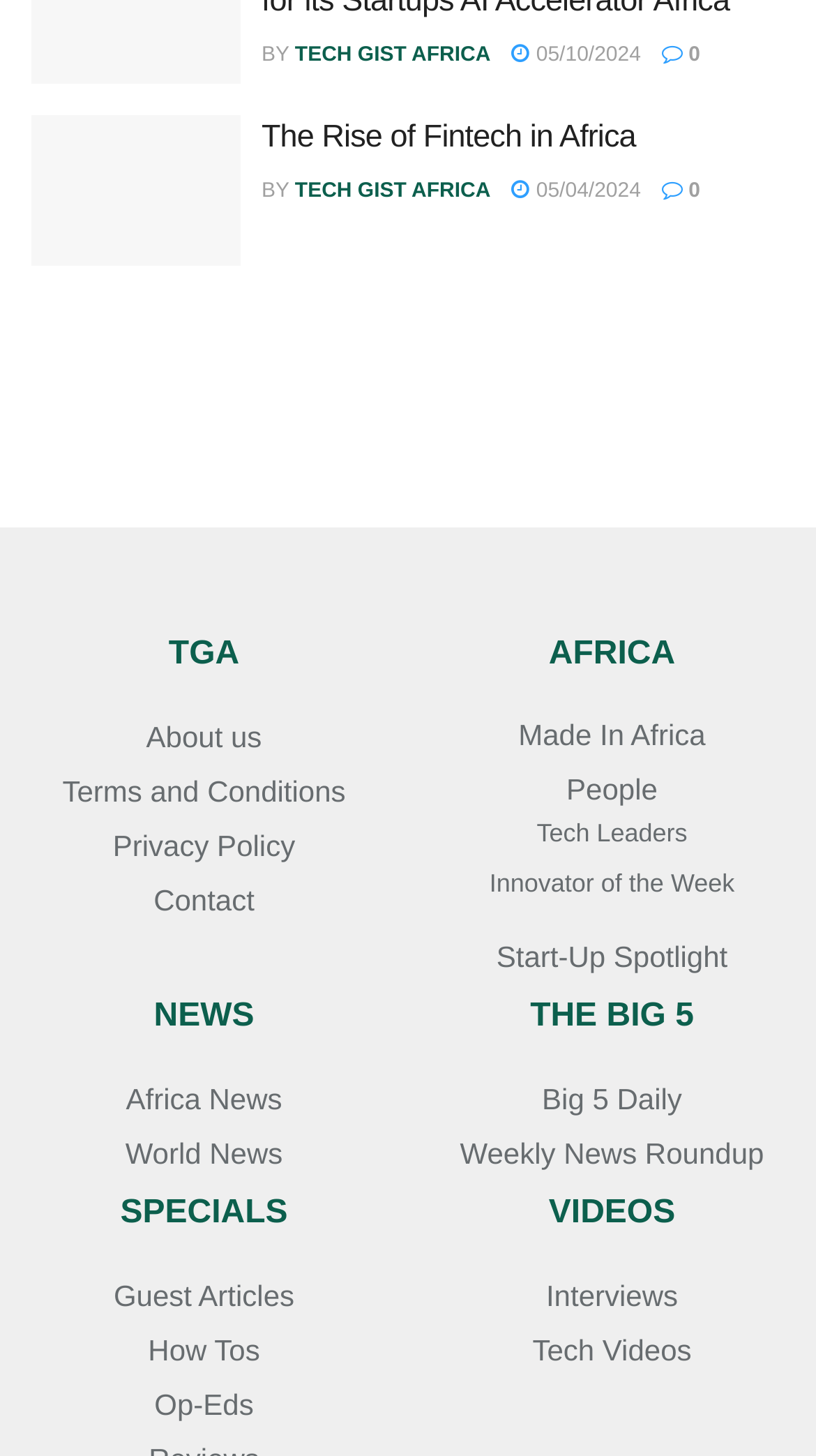What is the name of the website?
Using the details shown in the screenshot, provide a comprehensive answer to the question.

The name of the website can be found in the top navigation bar, where it is written as 'TECH GIST AFRICA' in a link format.